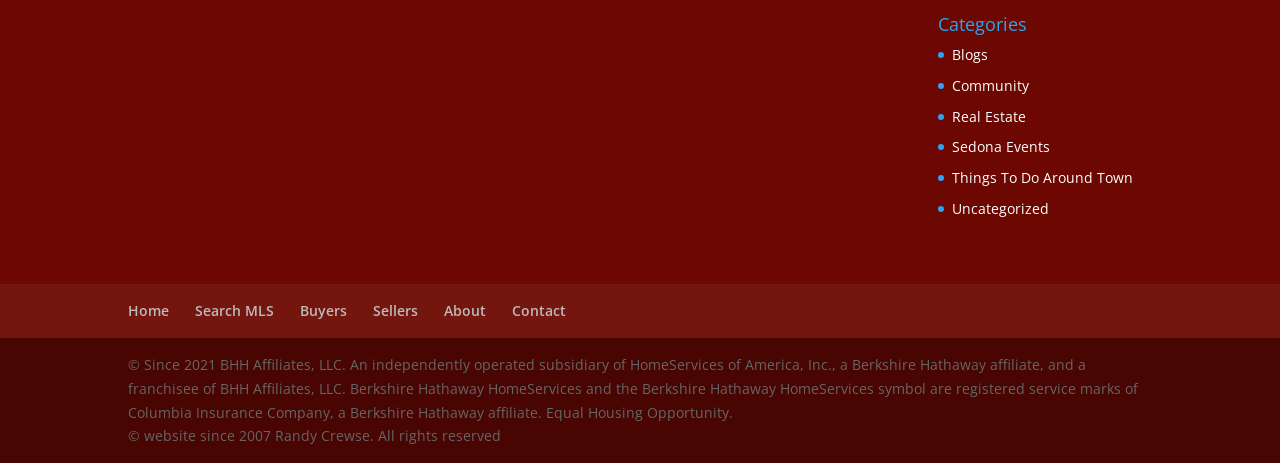Find the bounding box coordinates of the area that needs to be clicked in order to achieve the following instruction: "Contact the team". The coordinates should be specified as four float numbers between 0 and 1, i.e., [left, top, right, bottom].

[0.4, 0.456, 0.442, 0.497]